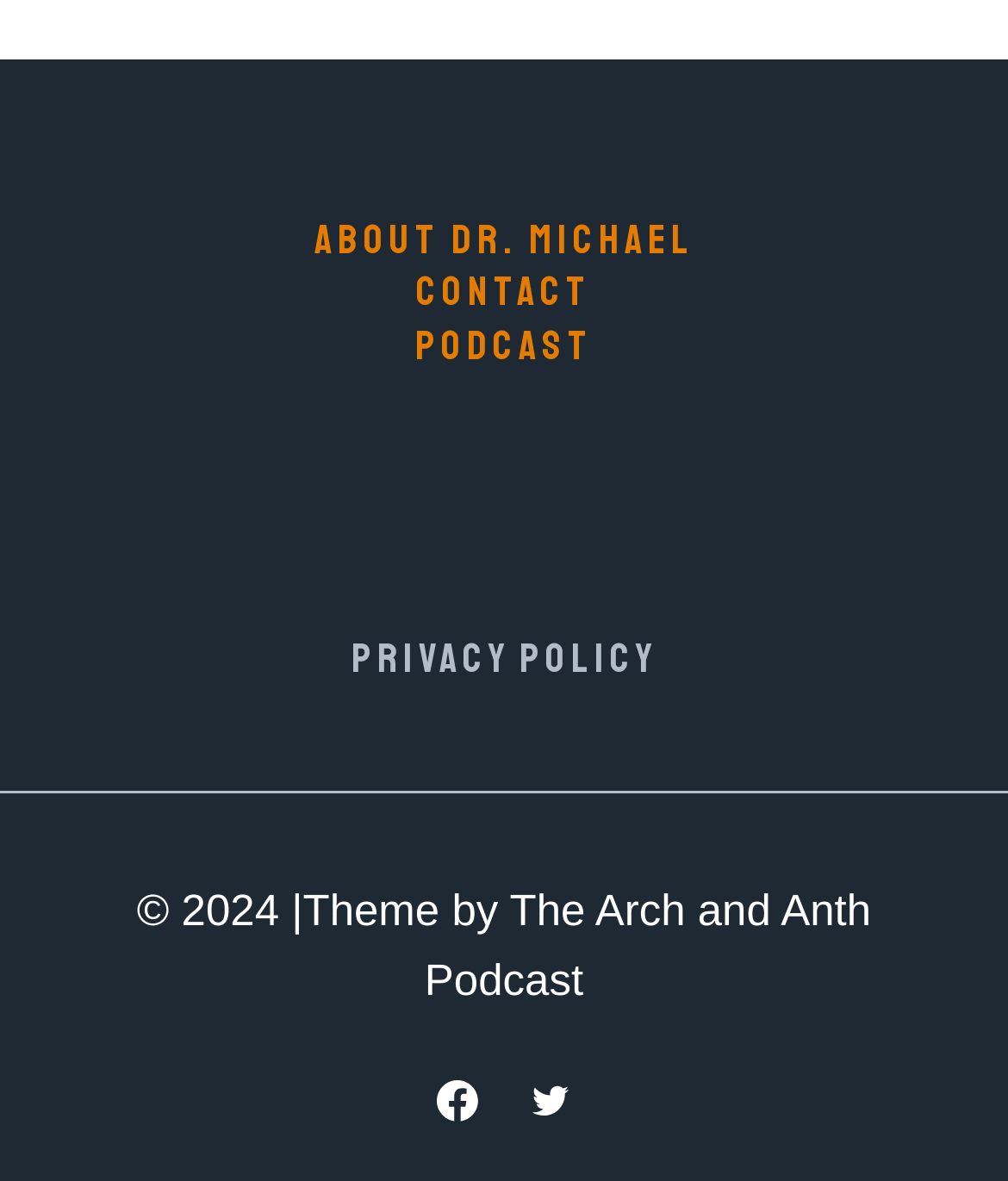What is the theme of the webpage provided by?
Please use the image to deliver a detailed and complete answer.

The static text at the bottom of the webpage reads '© 2024 |Theme by The Arch and Anth Podcast', which indicates that the theme of the webpage is provided by The Arch and Anth Podcast.